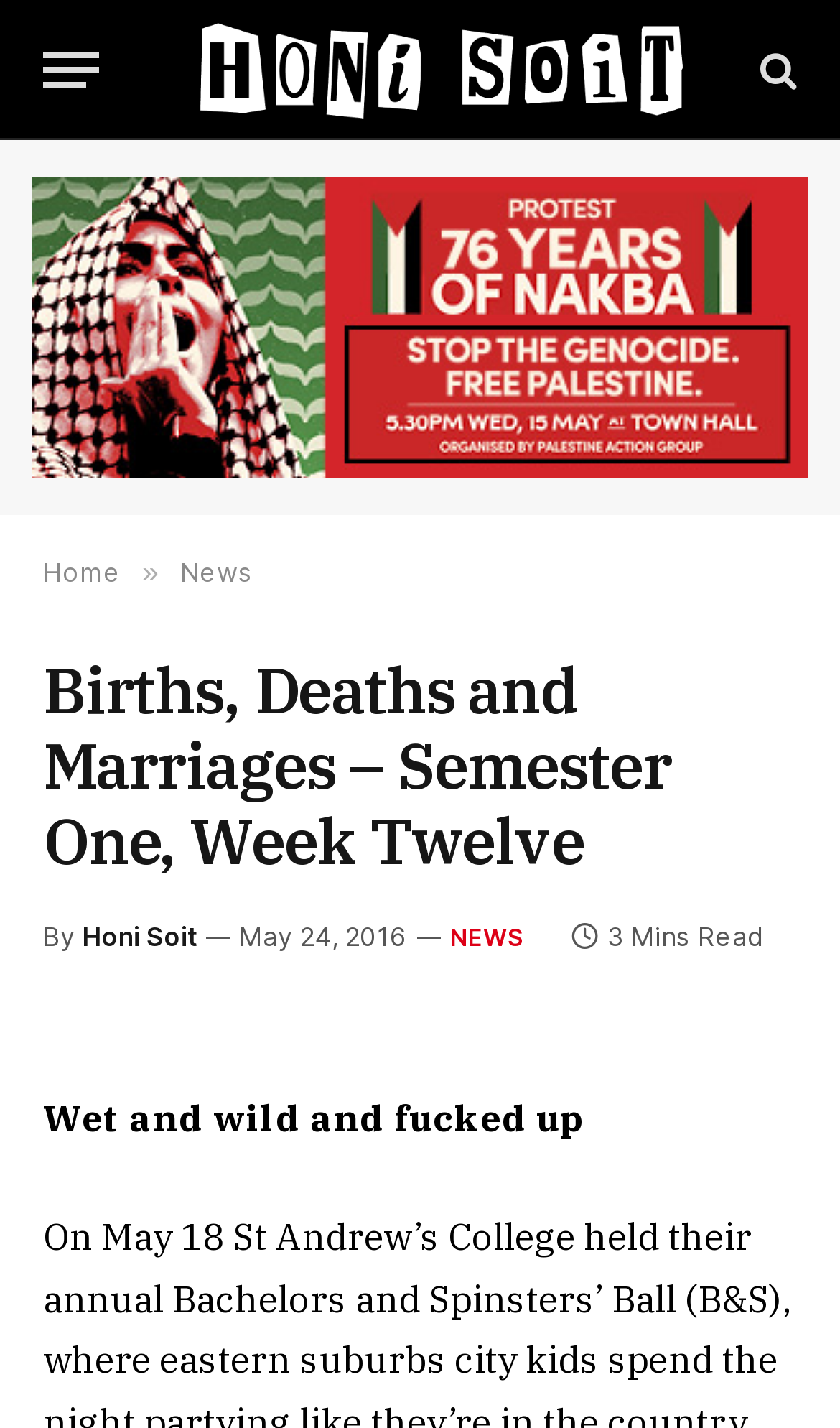Could you specify the bounding box coordinates for the clickable section to complete the following instruction: "Go to NEWS section"?

[0.536, 0.641, 0.625, 0.672]